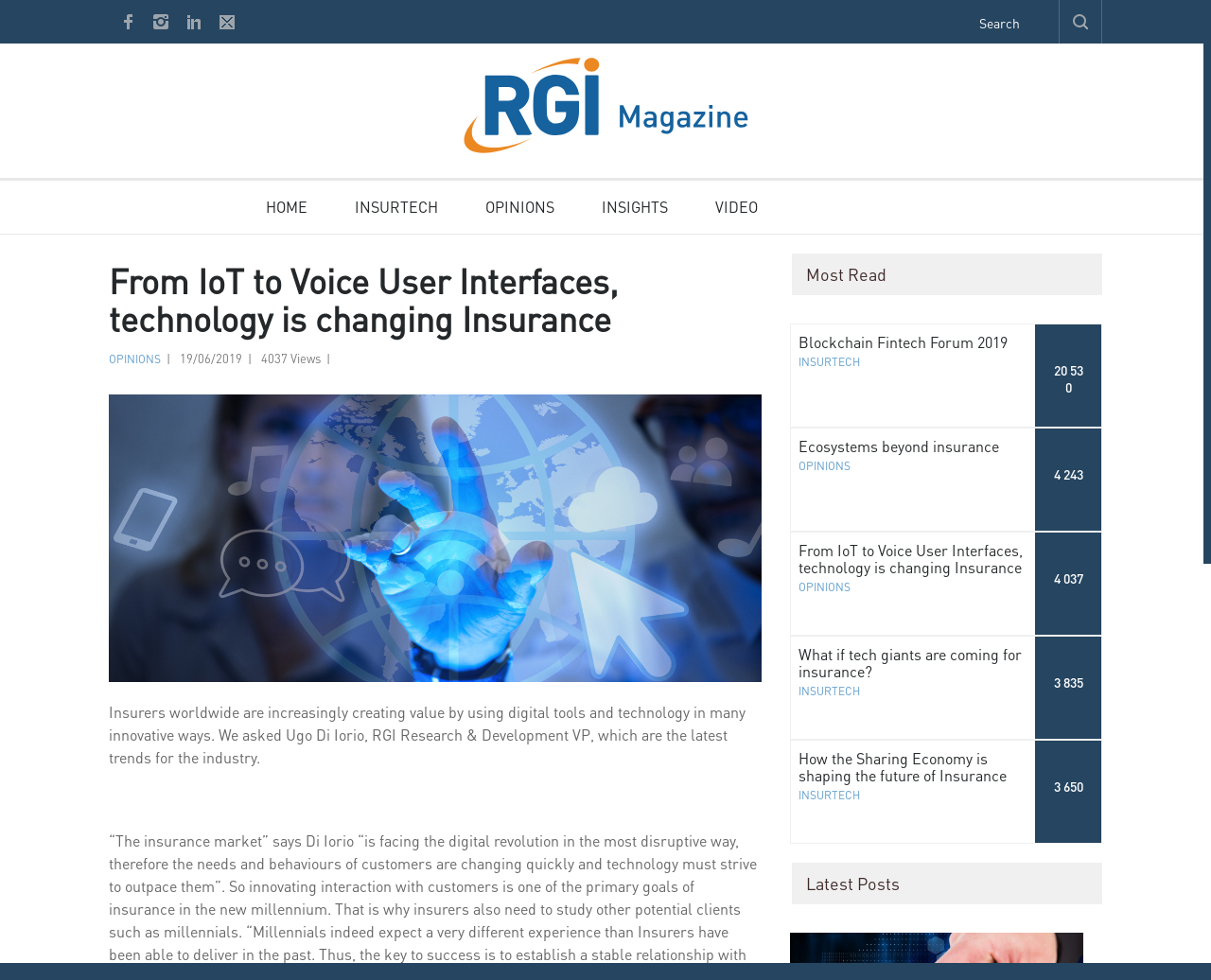Given the description "title="RGI Magazine"", determine the bounding box of the corresponding UI element.

[0.377, 0.065, 0.623, 0.183]